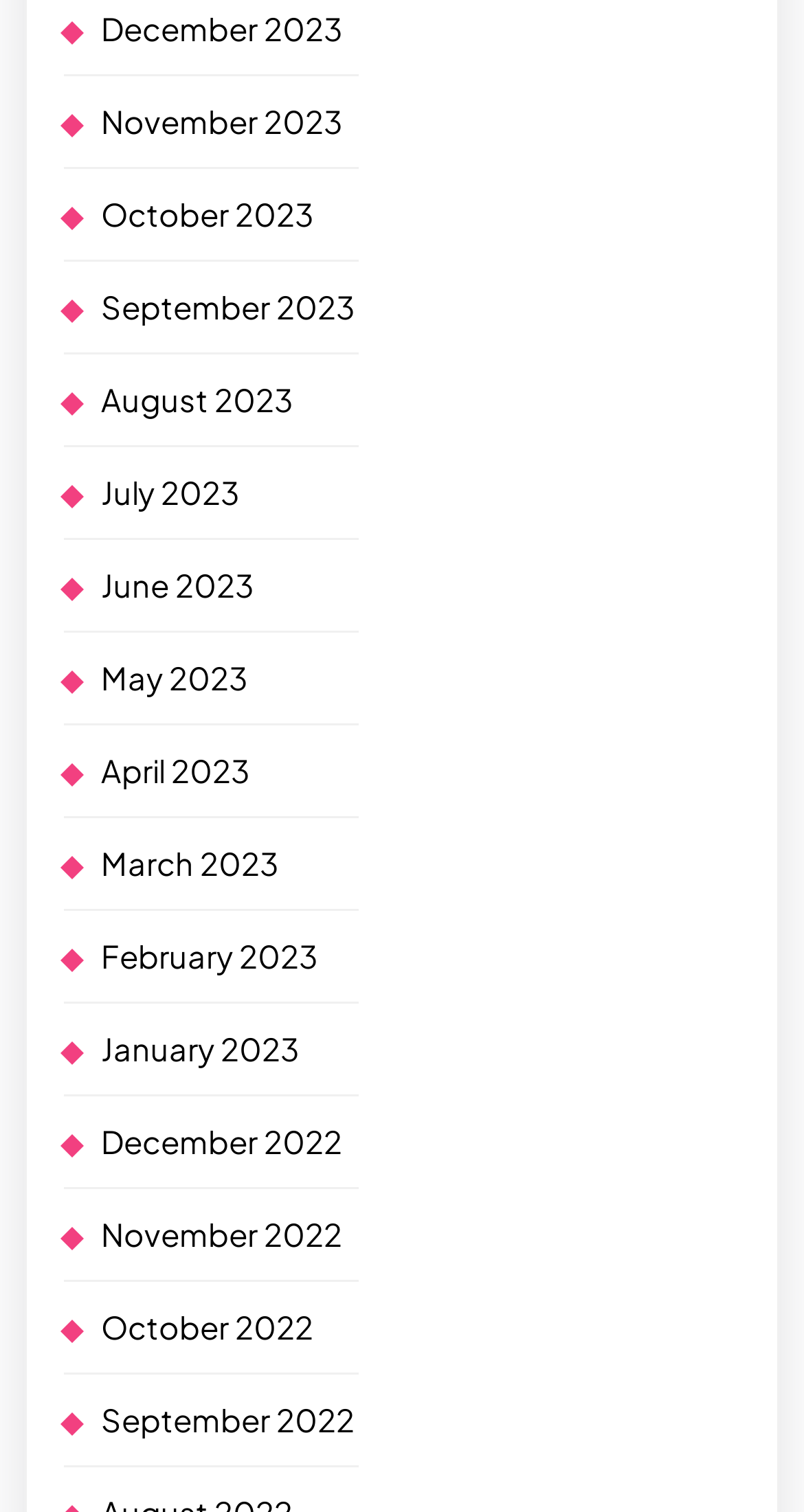Provide the bounding box coordinates of the HTML element described by the text: "October 2023".

[0.126, 0.127, 0.39, 0.153]